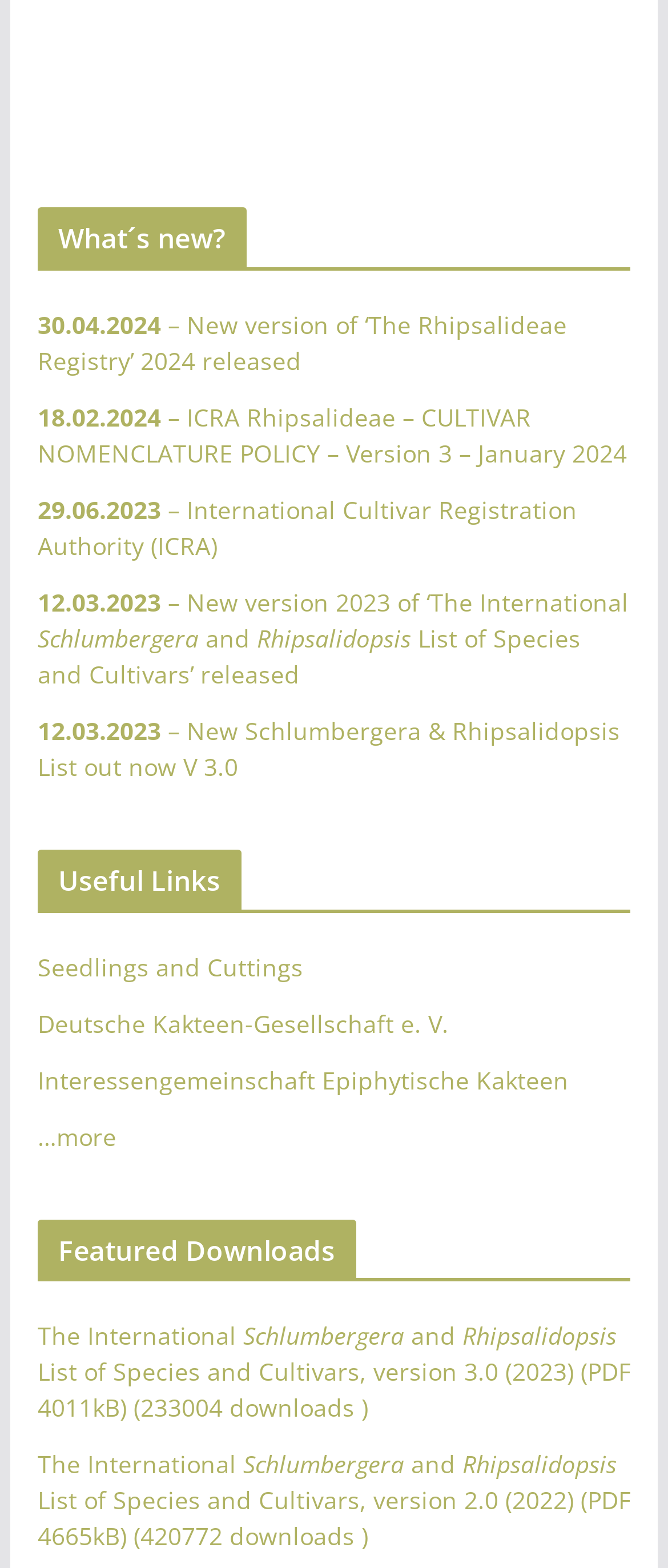What is the date of the 'ICRA Rhipsalideae – CULTIVAR NOMENCLATURE POLICY – Version 3 – January 2024' release?
Using the image, provide a concise answer in one word or a short phrase.

18.02.2024